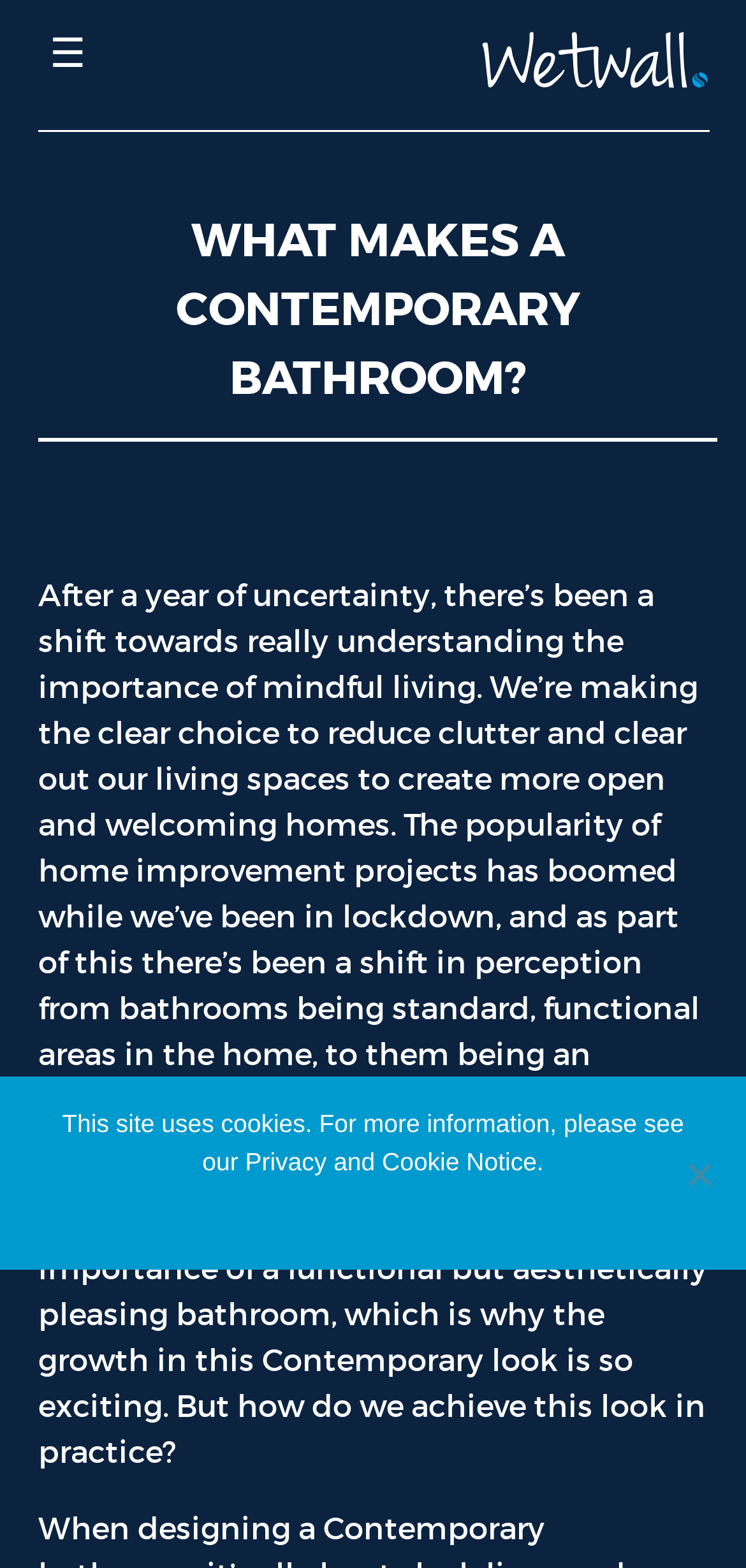Identify the bounding box coordinates for the UI element described as: "Yes, I agree".

[0.155, 0.761, 0.332, 0.785]